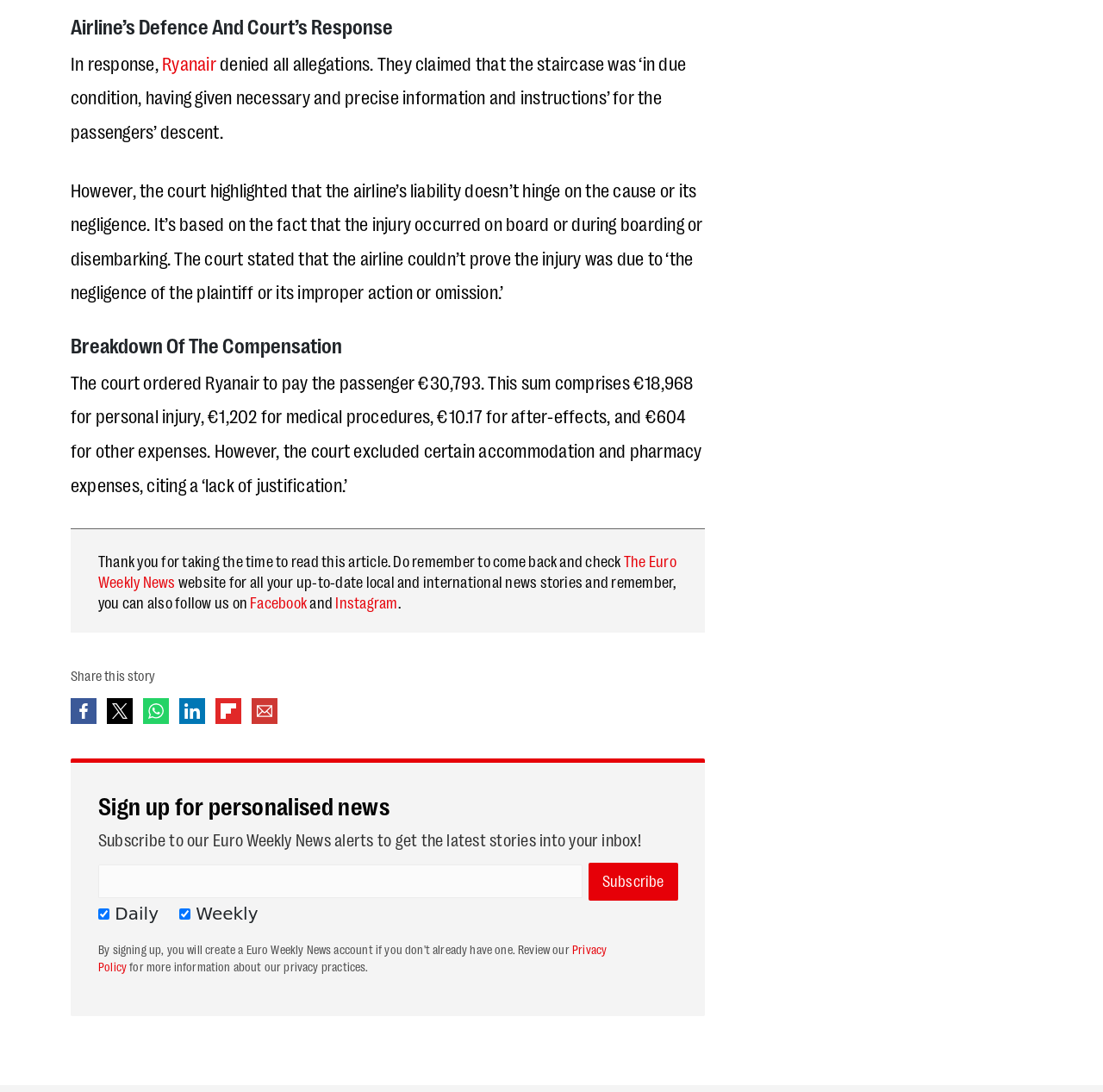Use one word or a short phrase to answer the question provided: 
What is the airline mentioned in the article?

Ryanair